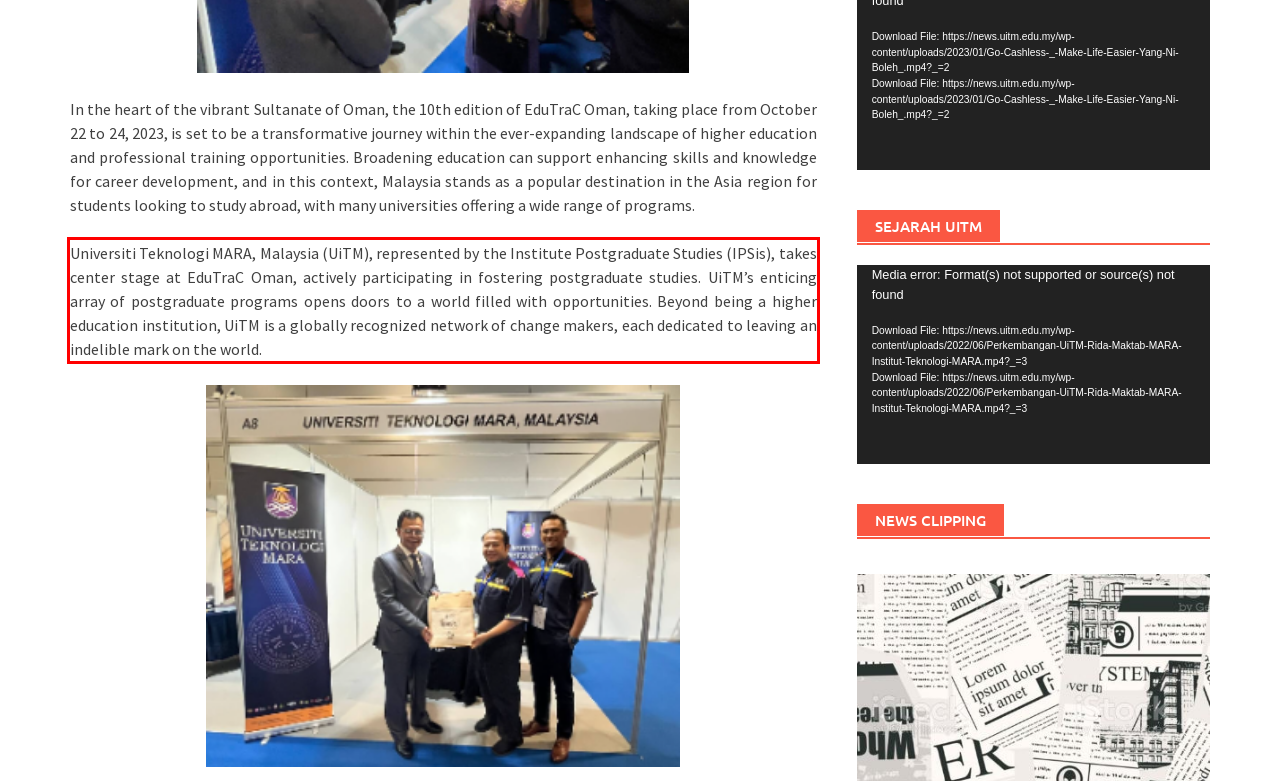You are provided with a webpage screenshot that includes a red rectangle bounding box. Extract the text content from within the bounding box using OCR.

Universiti Teknologi MARA, Malaysia (UiTM), represented by the Institute Postgraduate Studies (IPSis), takes center stage at EduTraC Oman, actively participating in fostering postgraduate studies. UiTM’s enticing array of postgraduate programs opens doors to a world filled with opportunities. Beyond being a higher education institution, UiTM is a globally recognized network of change makers, each dedicated to leaving an indelible mark on the world.